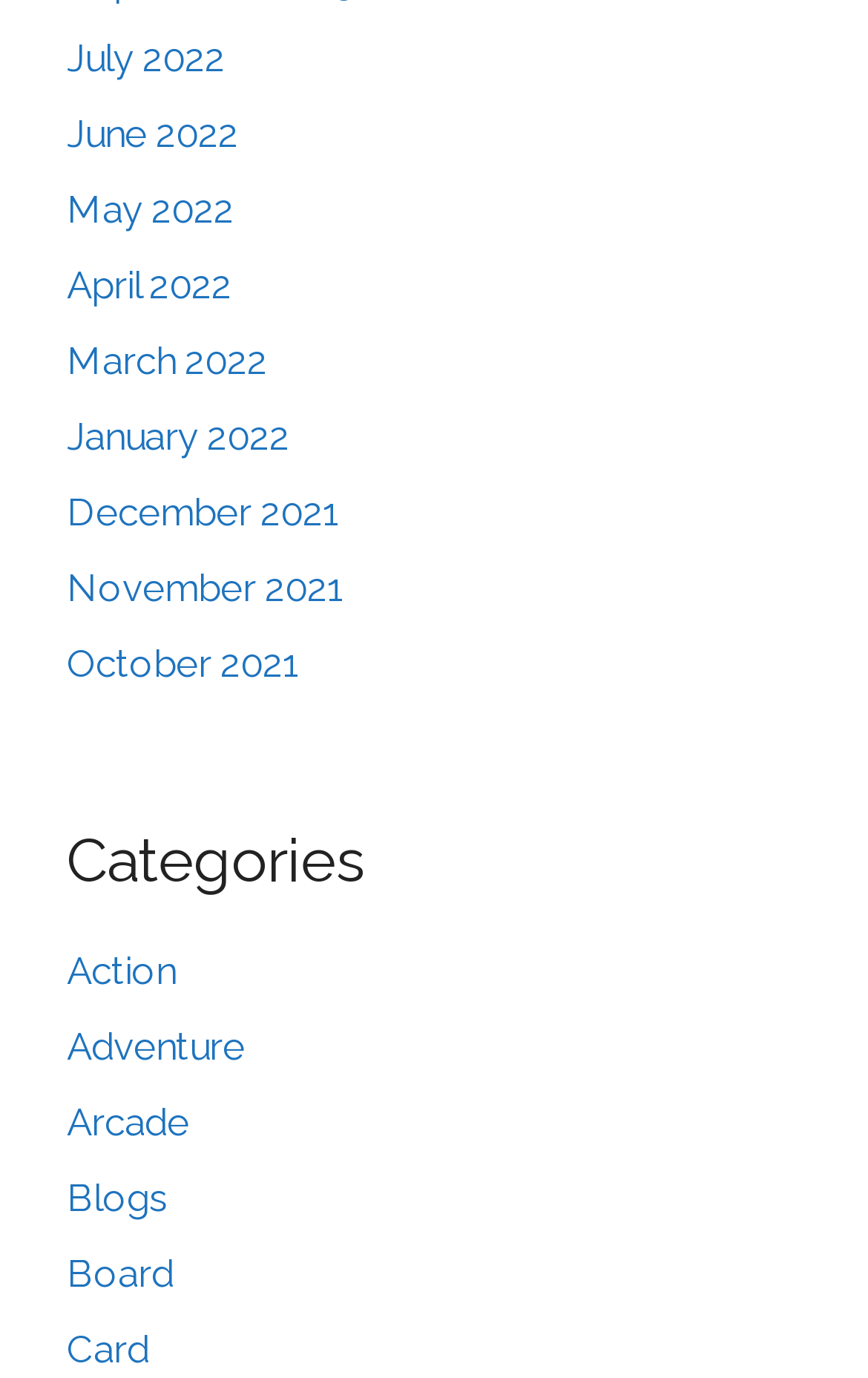How many months are listed on the webpage?
Based on the image, provide a one-word or brief-phrase response.

12